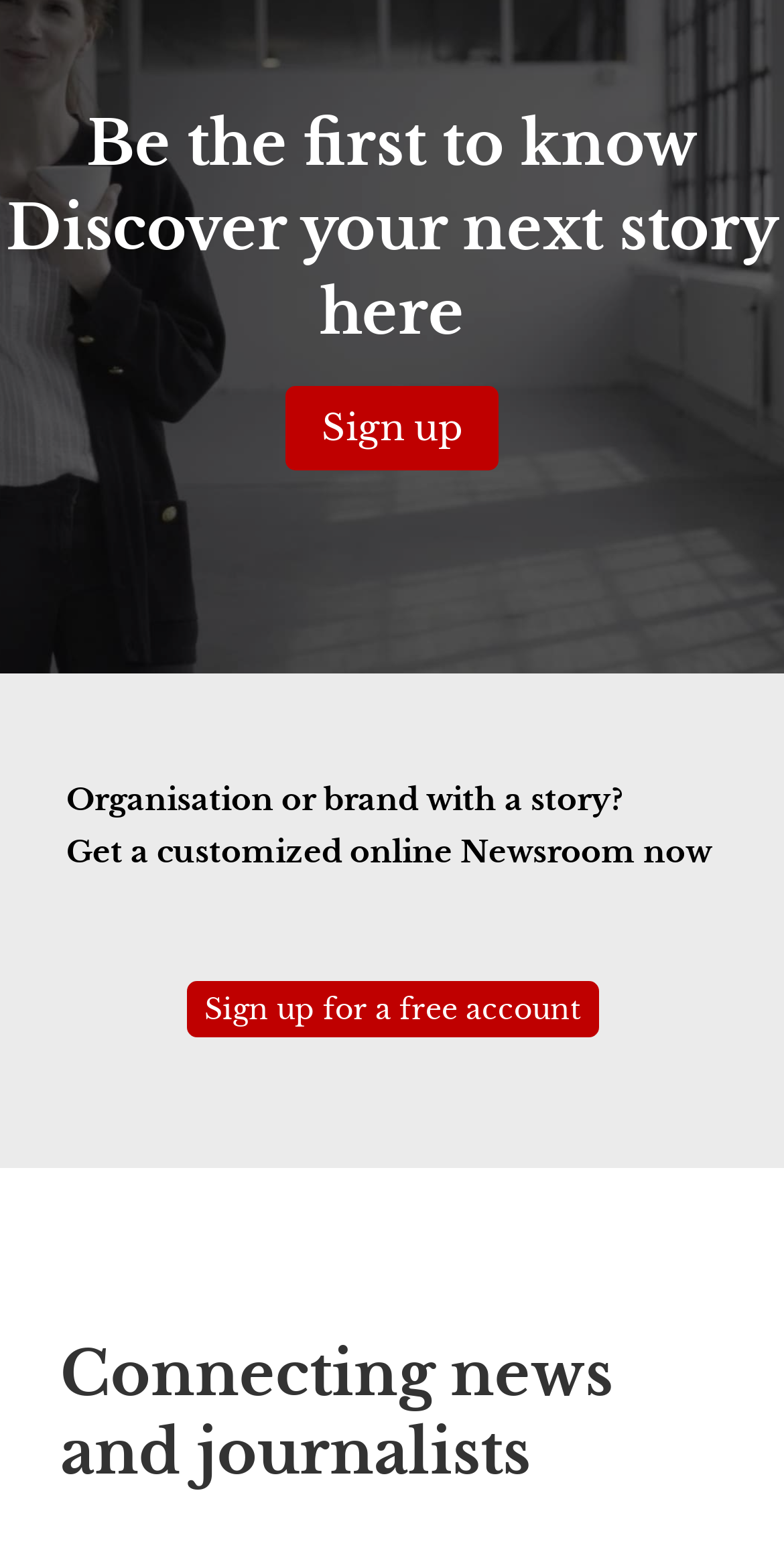Using the description: "Sign up", identify the bounding box of the corresponding UI element in the screenshot.

[0.364, 0.247, 0.636, 0.301]